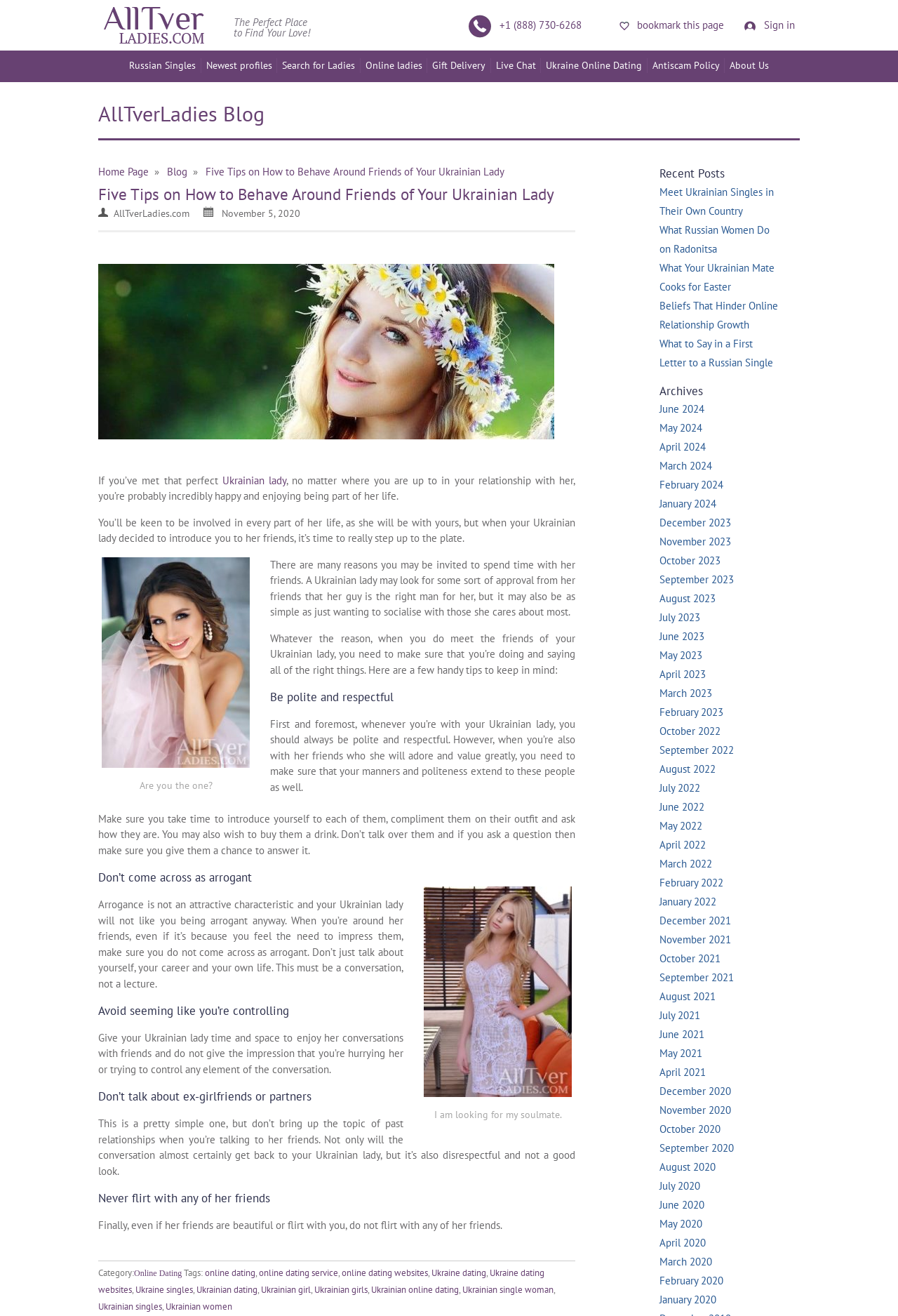Determine the bounding box coordinates in the format (top-left x, top-left y, bottom-right x, bottom-right y). Ensure all values are floating point numbers between 0 and 1. Identify the bounding box of the UI element described by: parent_node: Are you the one?

[0.113, 0.575, 0.278, 0.585]